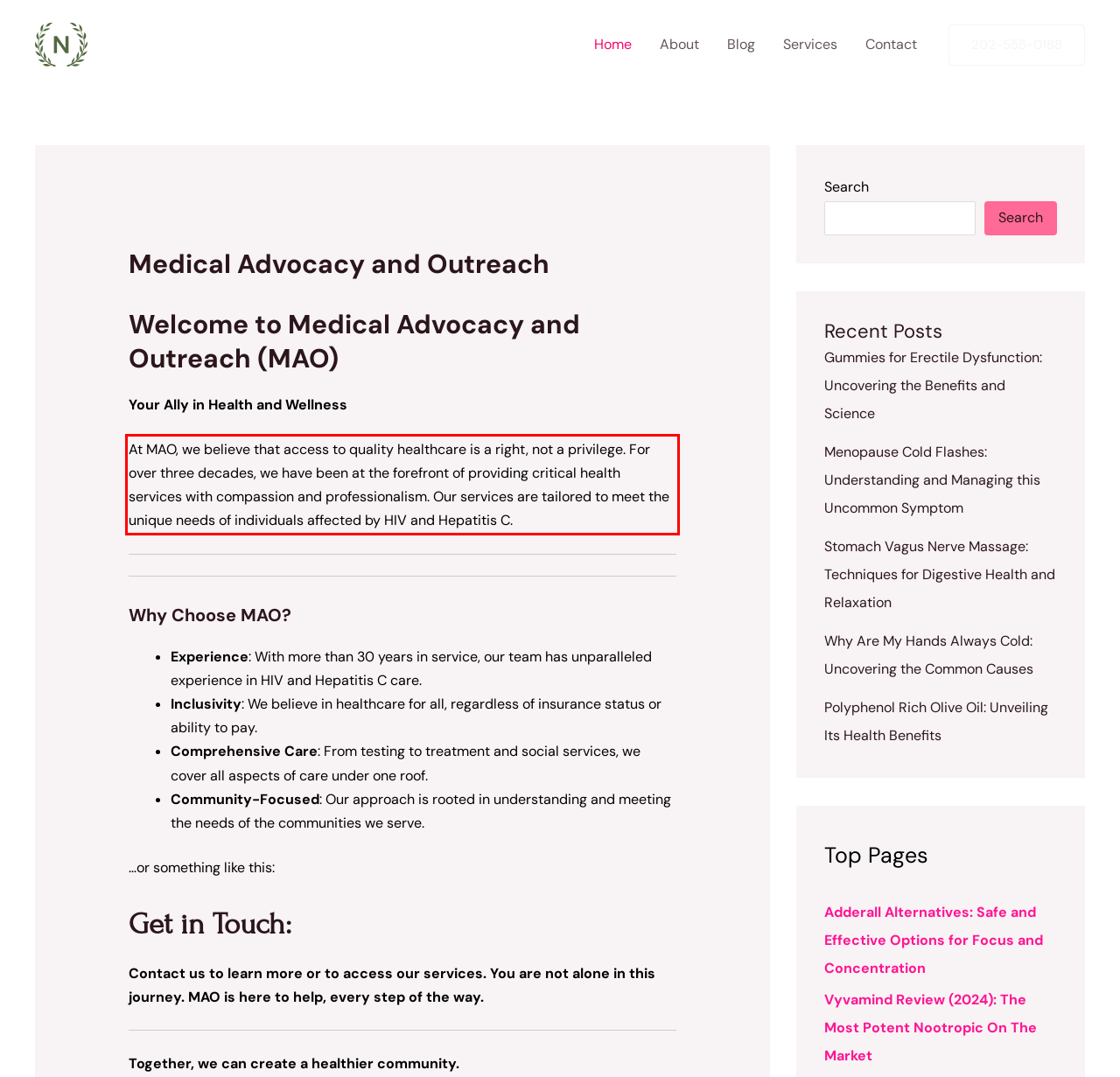Using the provided screenshot, read and generate the text content within the red-bordered area.

At MAO, we believe that access to quality healthcare is a right, not a privilege. For over three decades, we have been at the forefront of providing critical health services with compassion and professionalism. Our services are tailored to meet the unique needs of individuals affected by HIV and Hepatitis C.